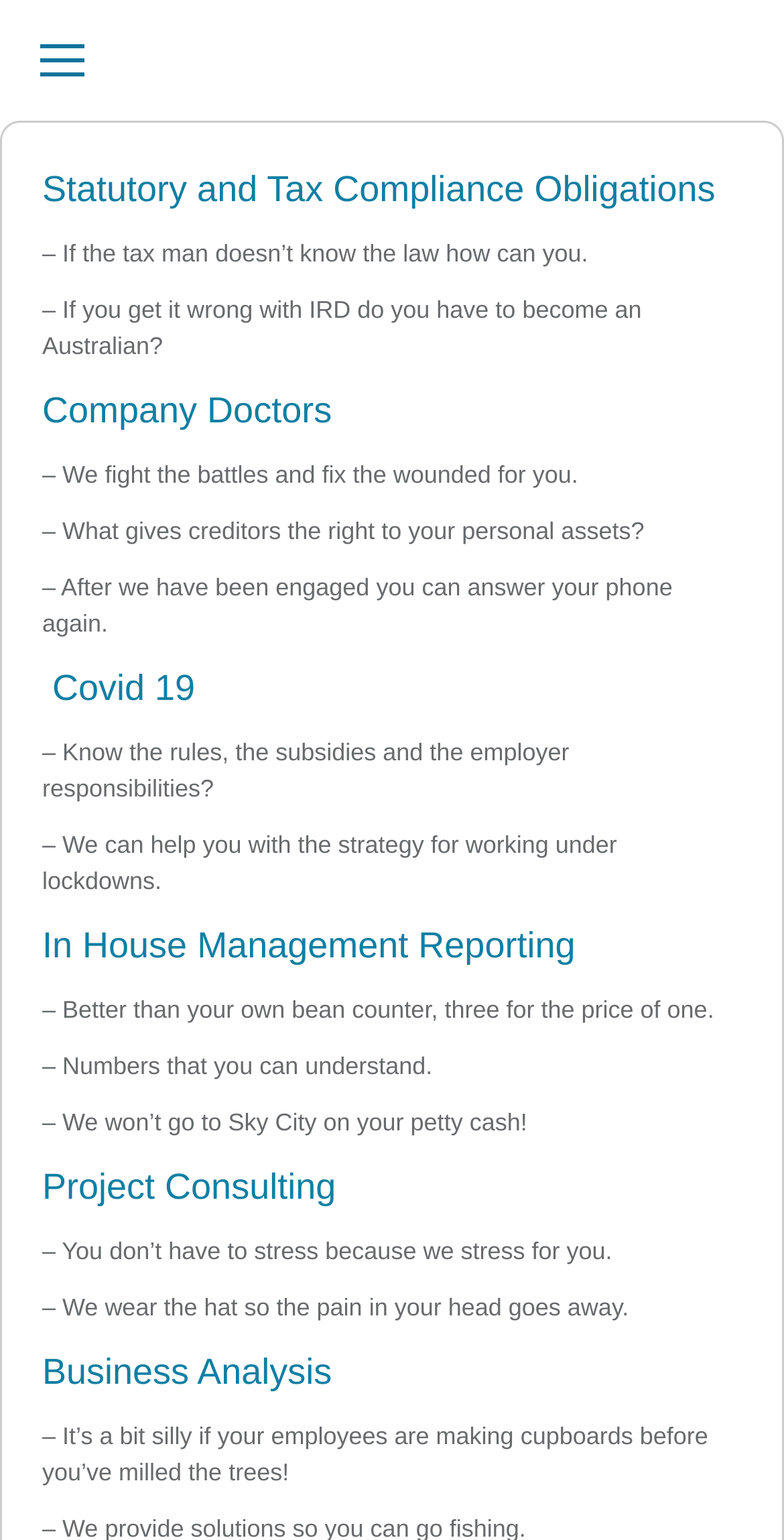Based on what you see in the screenshot, provide a thorough answer to this question: What services are offered by Company Doctors?

By analyzing the headings on the webpage, we can see that Company Doctors offers various services including Statutory and Tax Compliance Obligations, Company Doctors, Covid 19, In House Management Reporting, Project Consulting, and Business Analysis.